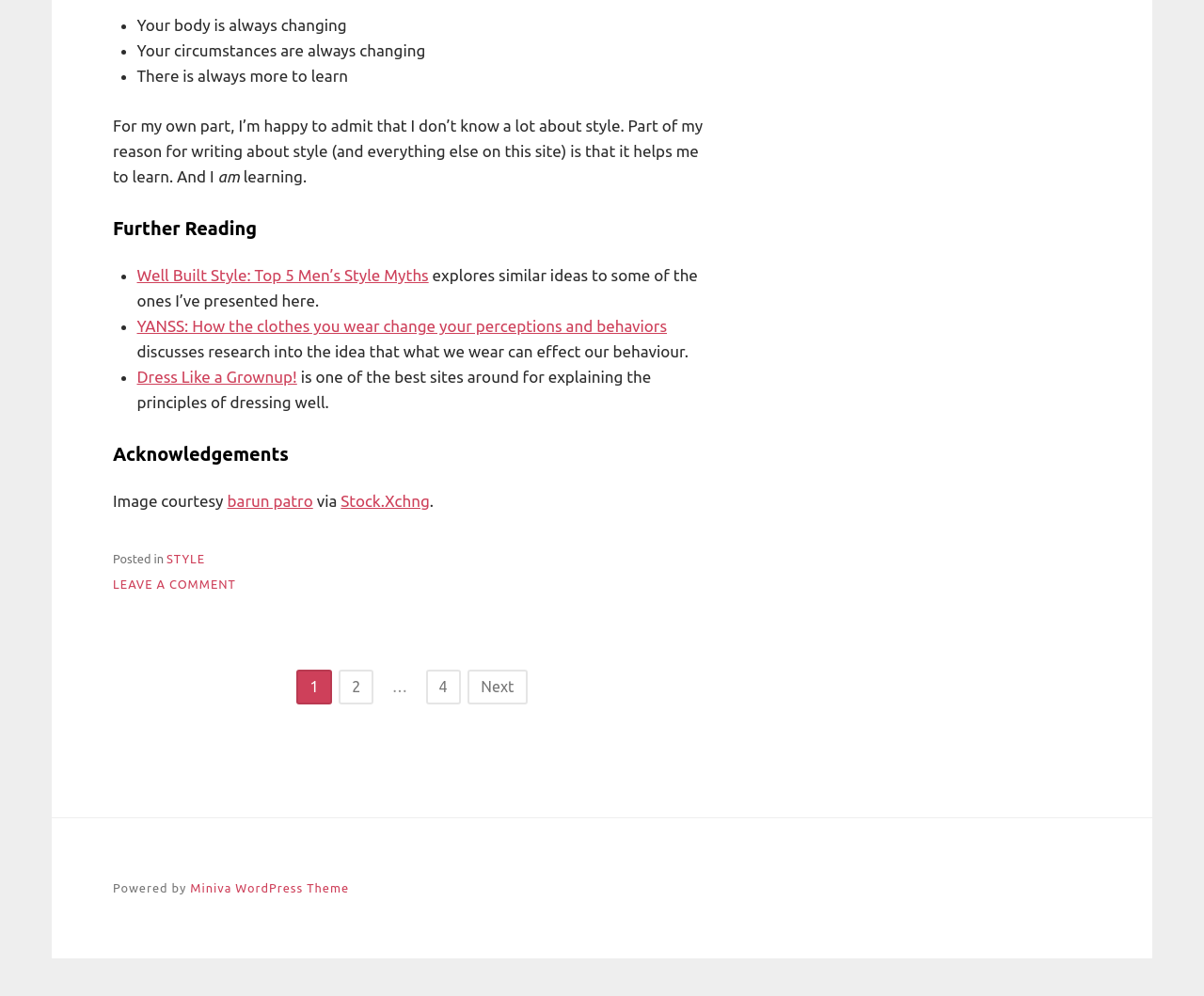Locate the UI element described by barun patro in the provided webpage screenshot. Return the bounding box coordinates in the format (top-left x, top-left y, bottom-right x, bottom-right y), ensuring all values are between 0 and 1.

[0.189, 0.494, 0.26, 0.512]